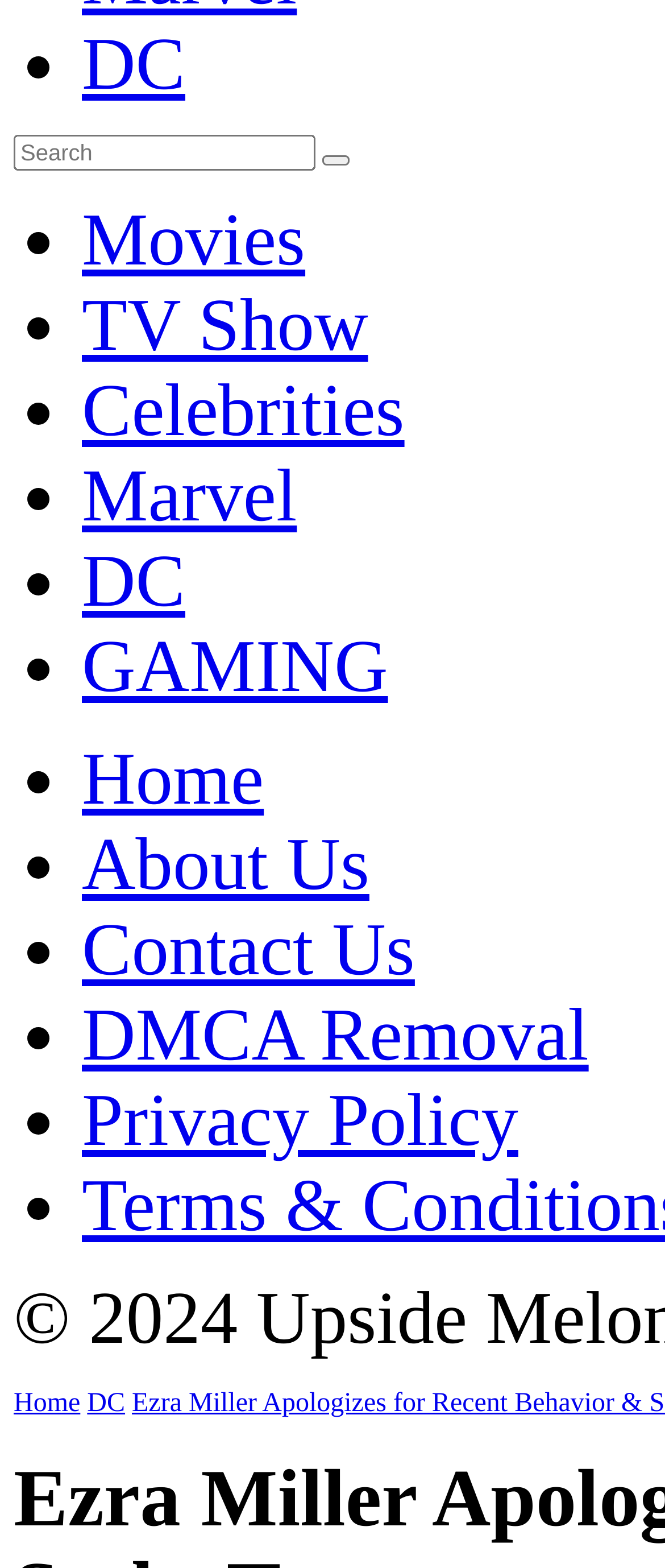Please determine the bounding box coordinates, formatted as (top-left x, top-left y, bottom-right x, bottom-right y), with all values as floating point numbers between 0 and 1. Identify the bounding box of the region described as: name="s" placeholder="Search" title="Search Input"

[0.021, 0.086, 0.474, 0.109]